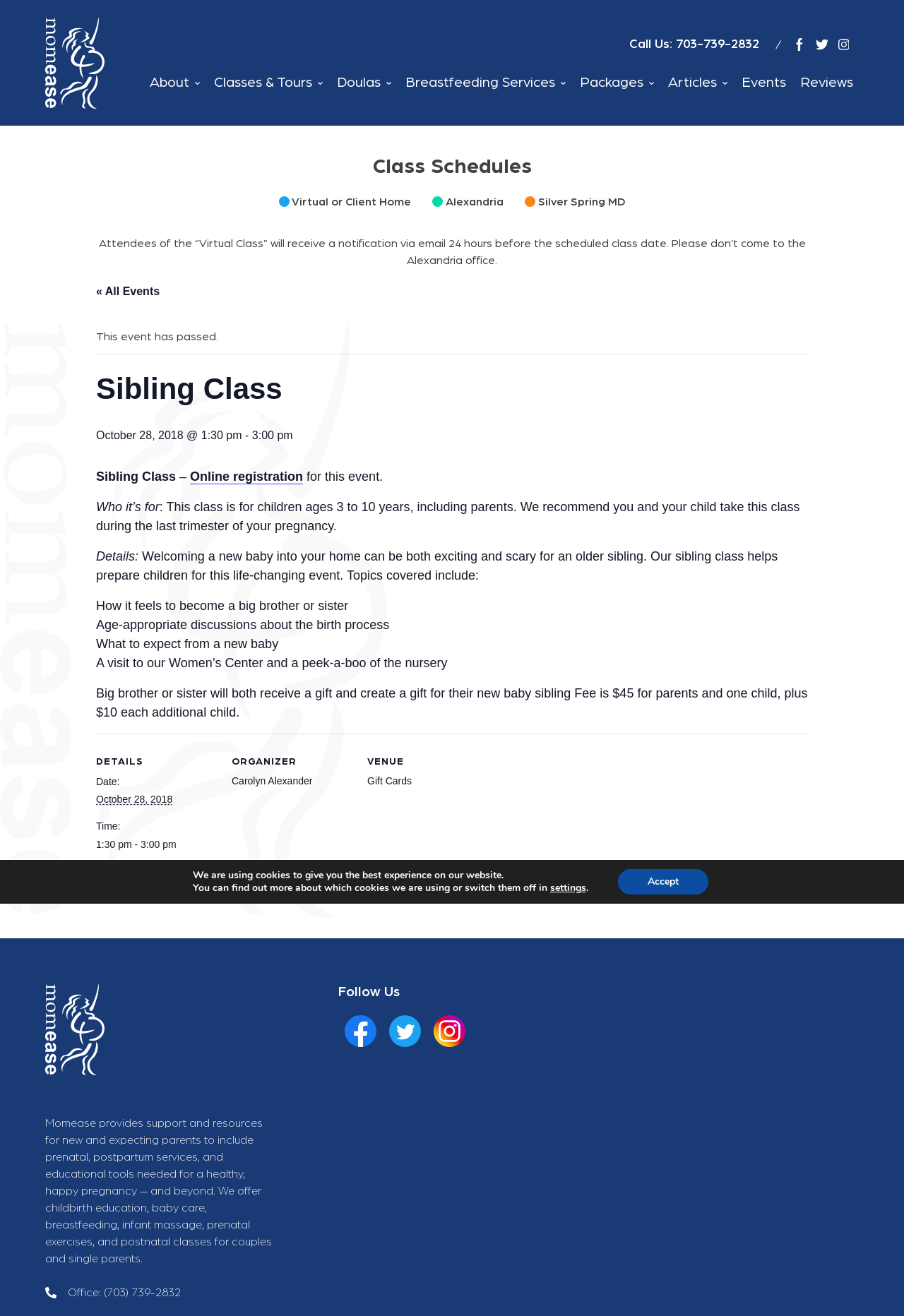Give a full account of the webpage's elements and their arrangement.

This webpage is about a "Sibling Class" event, specifically designed for children aged 3 to 10 years, including their parents. The event aims to prepare older siblings for the arrival of a new baby. 

At the top of the page, there are several links, including "Best Prenatal Classes for New and Expecting Parents" and "Call Us: 703-739-2832". A navigation menu is located below, with options such as "About", "Classes & Tours", "Doulas", and more.

The main content of the page is divided into sections. The first section displays a heading "Class Schedules" and lists three locations: "Virtual or Client Home", "Alexandria", and "Silver Spring MD". 

Below this, there is a section dedicated to the "Sibling Class" event, which includes details such as the date, time, and a brief description of the class. The class is described as a way to help prepare children for the arrival of a new baby, covering topics like the birth process, what to expect from a new baby, and a visit to the Women's Center.

The event details are followed by a section titled "DETAILS", which lists the date, time, and organizer of the event. Another section, "VENUE", provides information about the location of the event.

Further down the page, there is a section for event navigation, allowing users to navigate to other related events, such as "Baby Care & Breastfeeding Basics Class" and "Single Mom Childbirth & Baby Care Class".

The page also includes a brief description of Momease, a company that provides support and resources for new and expecting parents. There are links to Momease's social media profiles, including Facebook, Twitter, and Instagram.

At the bottom of the page, there is a GDPR cookie banner, which informs users about the use of cookies on the website and provides options to manage cookie settings.